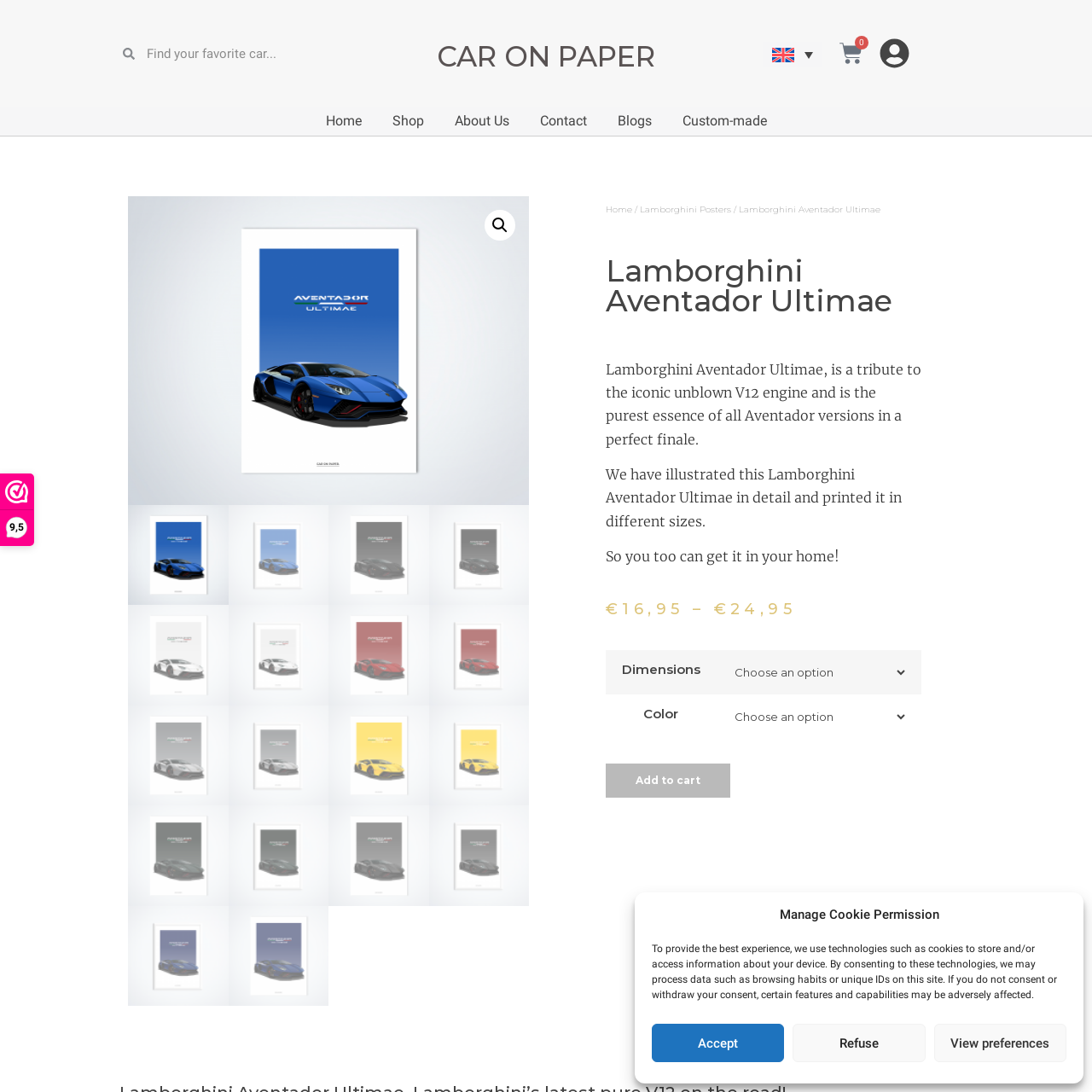Inspect the image outlined by the red box and answer the question using a single word or phrase:
What is emphasized by the vibrant colors in the artwork?

Car's sleek lines and aggressive stance